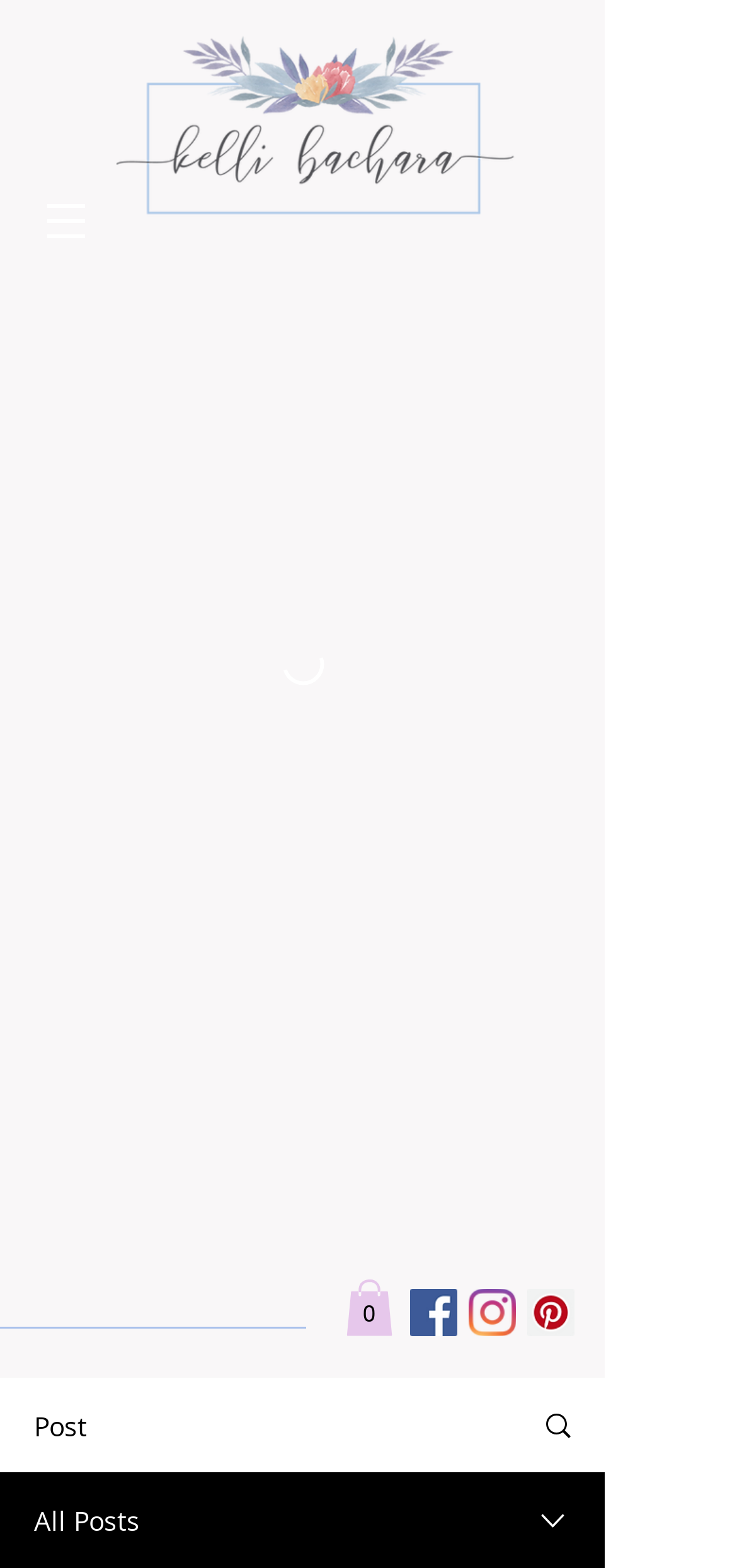Determine the bounding box coordinates for the area you should click to complete the following instruction: "Click the navigation menu".

[0.026, 0.111, 0.151, 0.17]